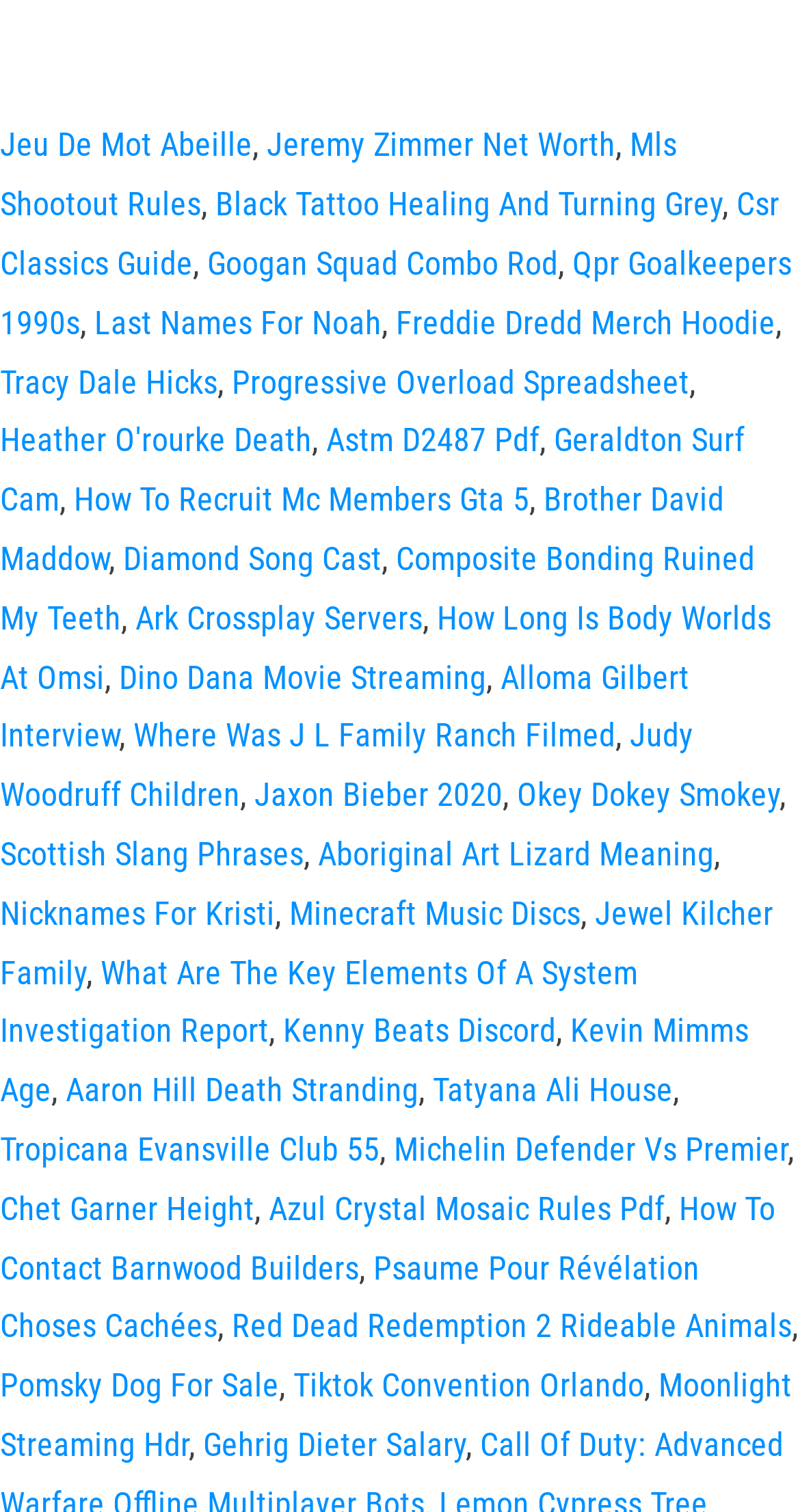Could you indicate the bounding box coordinates of the region to click in order to complete this instruction: "Read about Csr Classics Guide".

[0.0, 0.122, 0.974, 0.187]